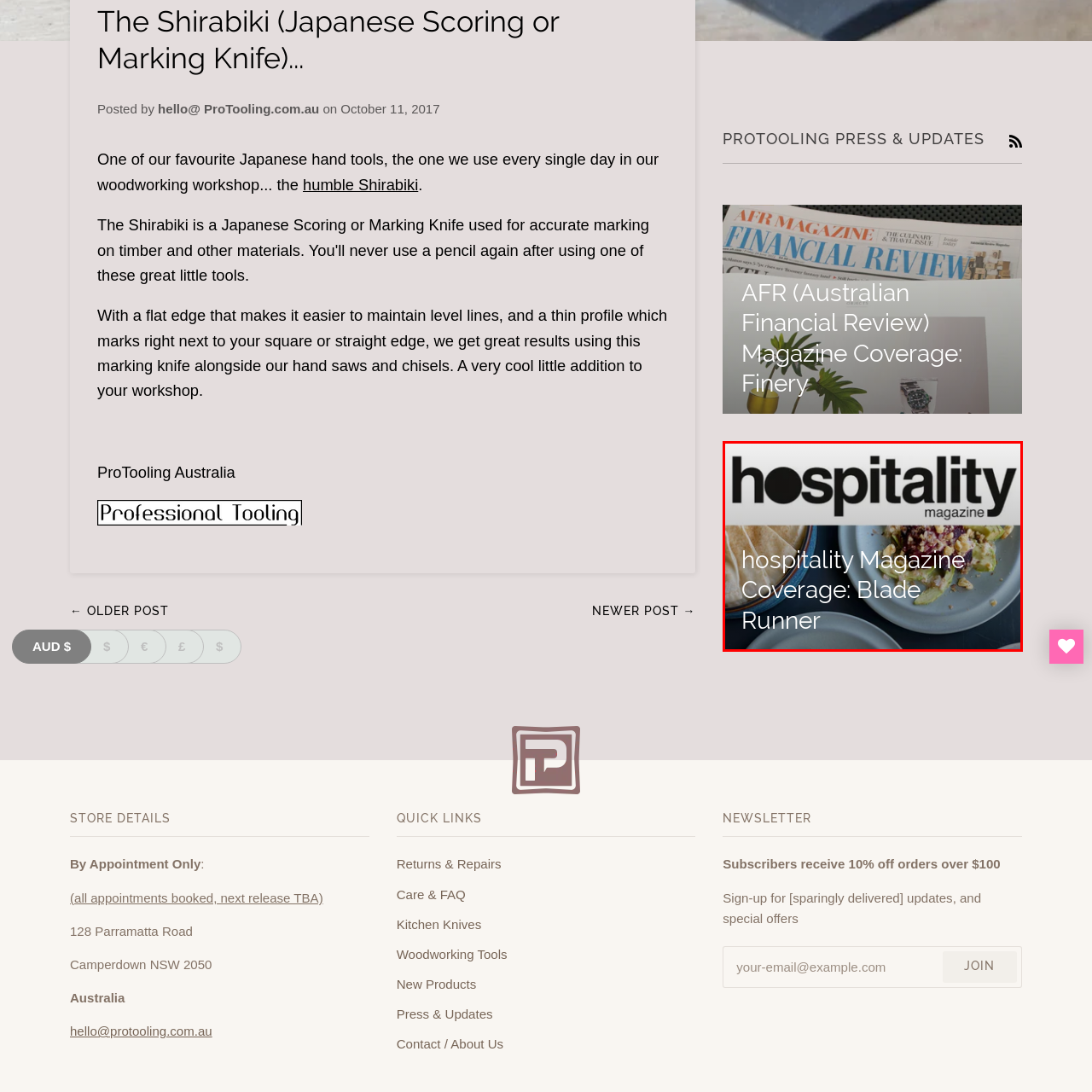Look at the image marked by the red box and respond with a single word or phrase: What type of dishes are featured in the image?

Gourmet dishes